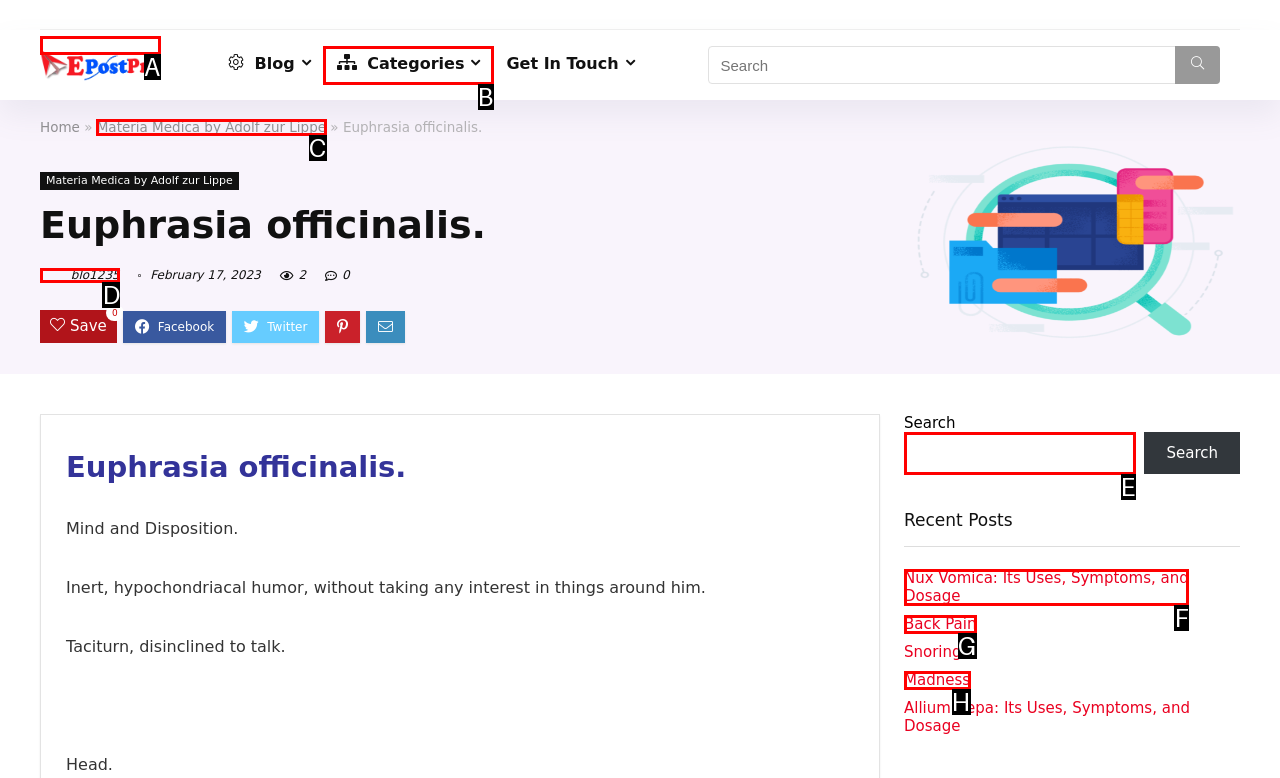Identify the HTML element that best matches the description: parent_node: Search name="s". Provide your answer by selecting the corresponding letter from the given options.

E